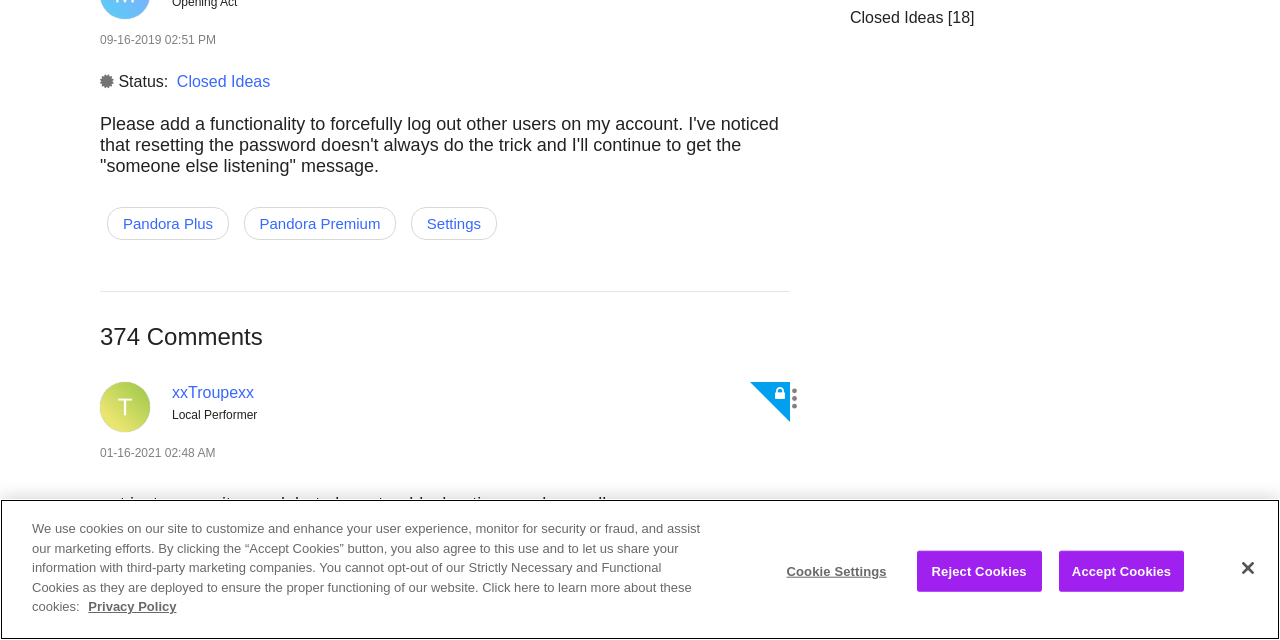Using the provided element description: "mjmorrell2012", determine the bounding box coordinates of the corresponding UI element in the screenshot.

[0.134, 0.912, 0.214, 0.938]